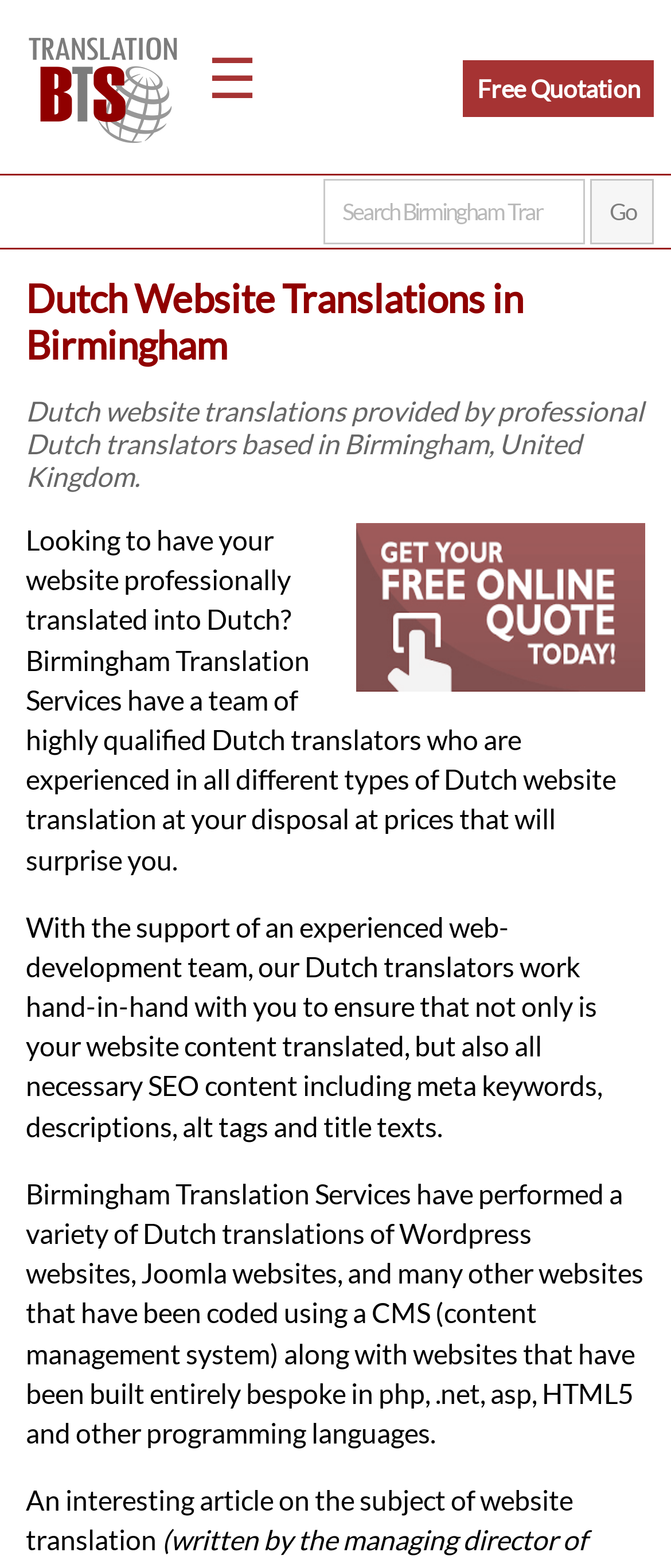What is the company name?
Using the image, give a concise answer in the form of a single word or short phrase.

Birmingham Translation Services